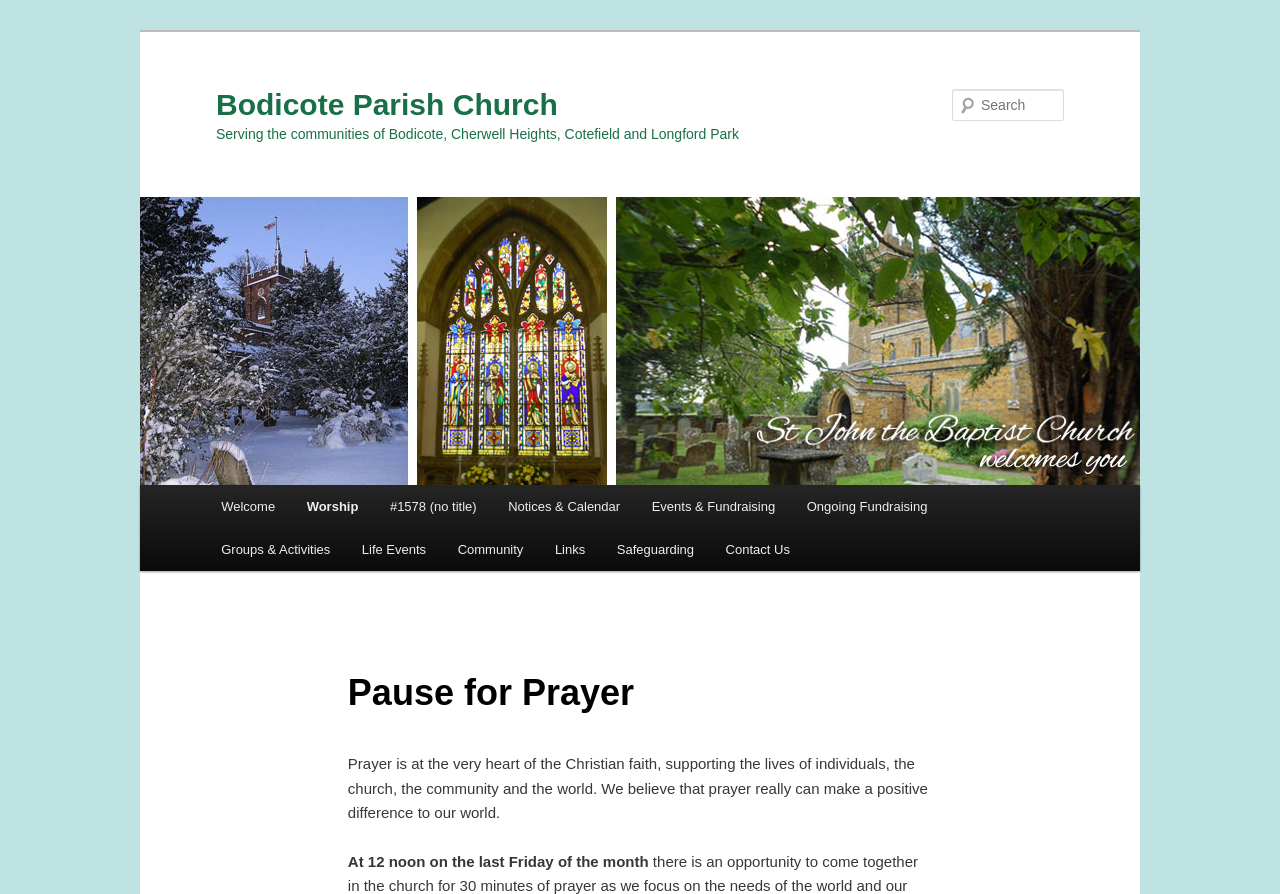What is the main menu category that includes 'Worship'?
Please answer using one word or phrase, based on the screenshot.

Main menu